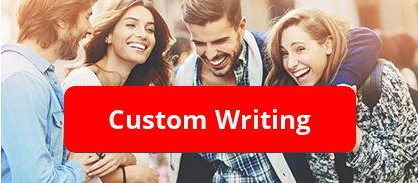What is the color of the banner?
Please give a well-detailed answer to the question.

Overlaying the image is a bold red banner with the text 'Custom Writing', emphasizing the service or theme related to the image. The red color stands out prominently, drawing attention to the banner.